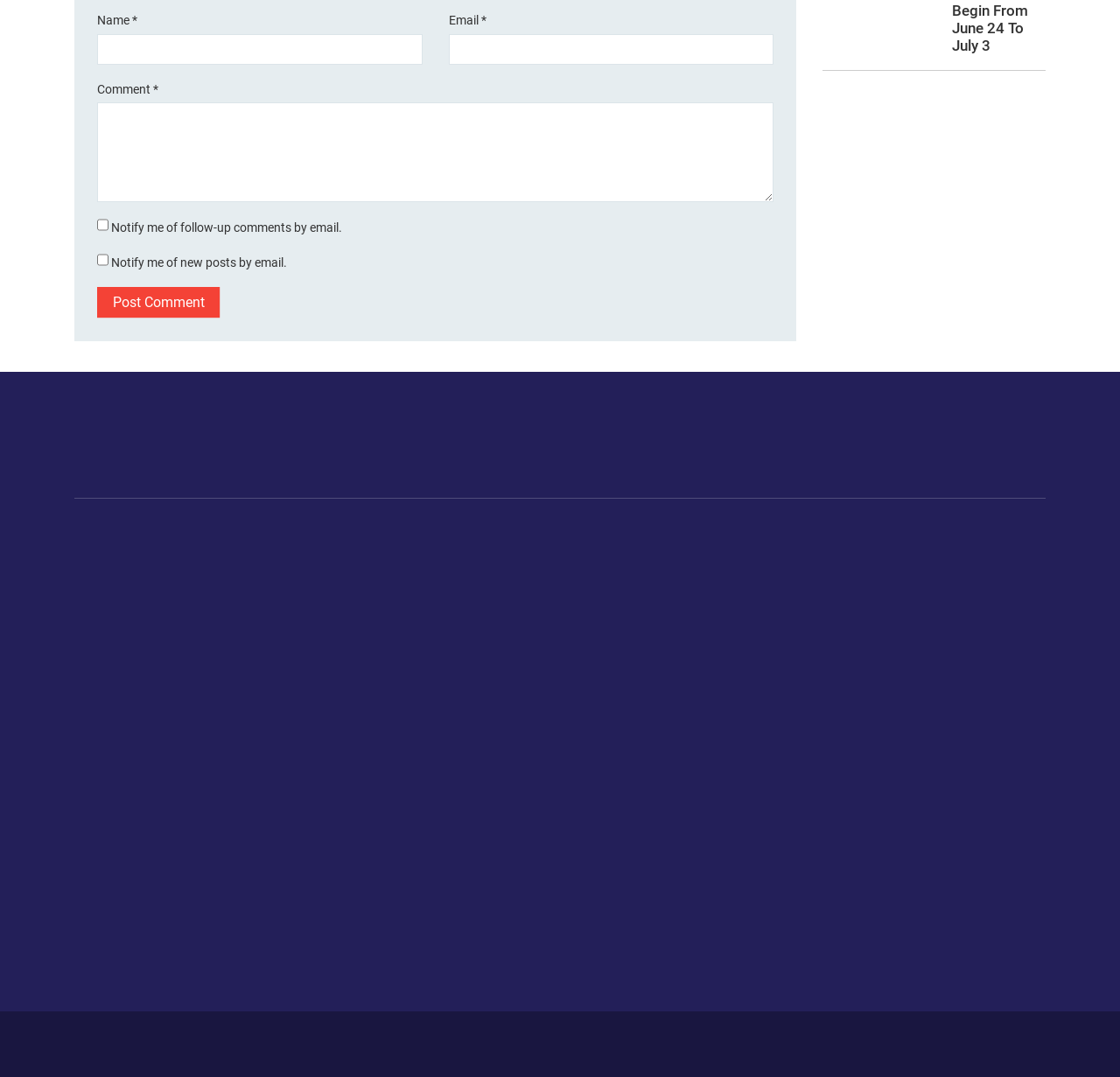What type of content is available in the 'Foodopedia' section? Based on the image, give a response in one word or a short phrase.

Recipes and food-related articles